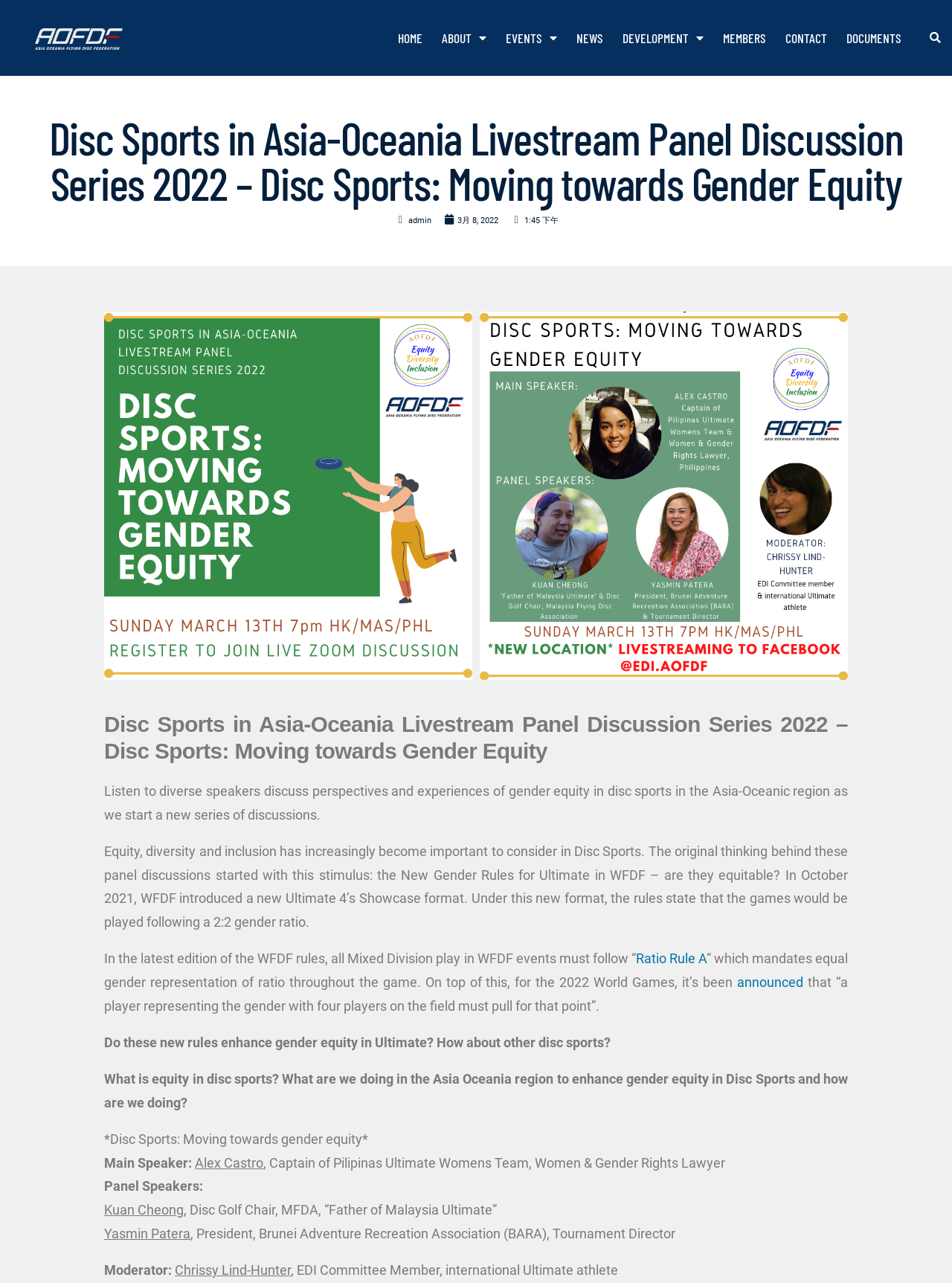Can you determine the main header of this webpage?

Disc Sports in Asia-Oceania Livestream Panel Discussion Series 2022 – Disc Sports: Moving towards Gender Equity